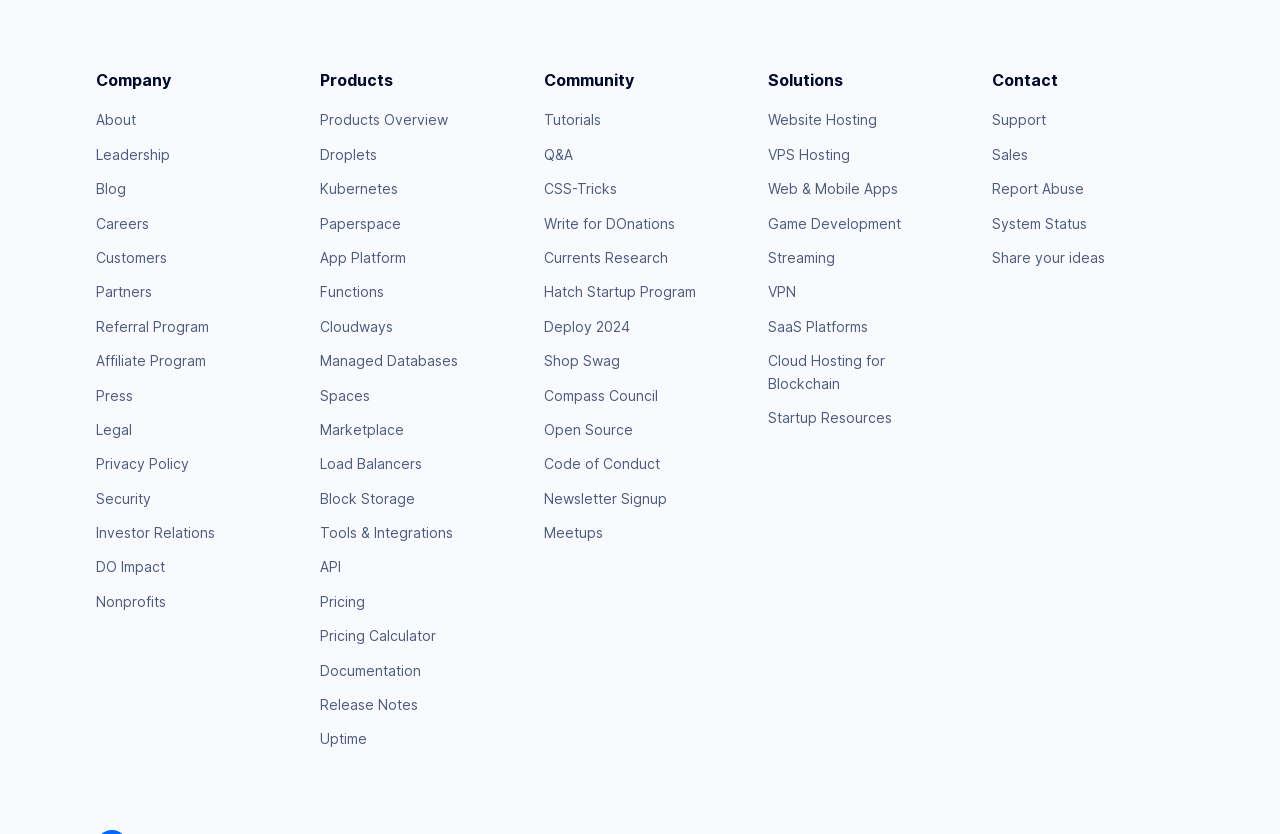Determine the bounding box coordinates for the area that needs to be clicked to fulfill this task: "Learn about Website Hosting". The coordinates must be given as four float numbers between 0 and 1, i.e., [left, top, right, bottom].

[0.6, 0.134, 0.685, 0.154]